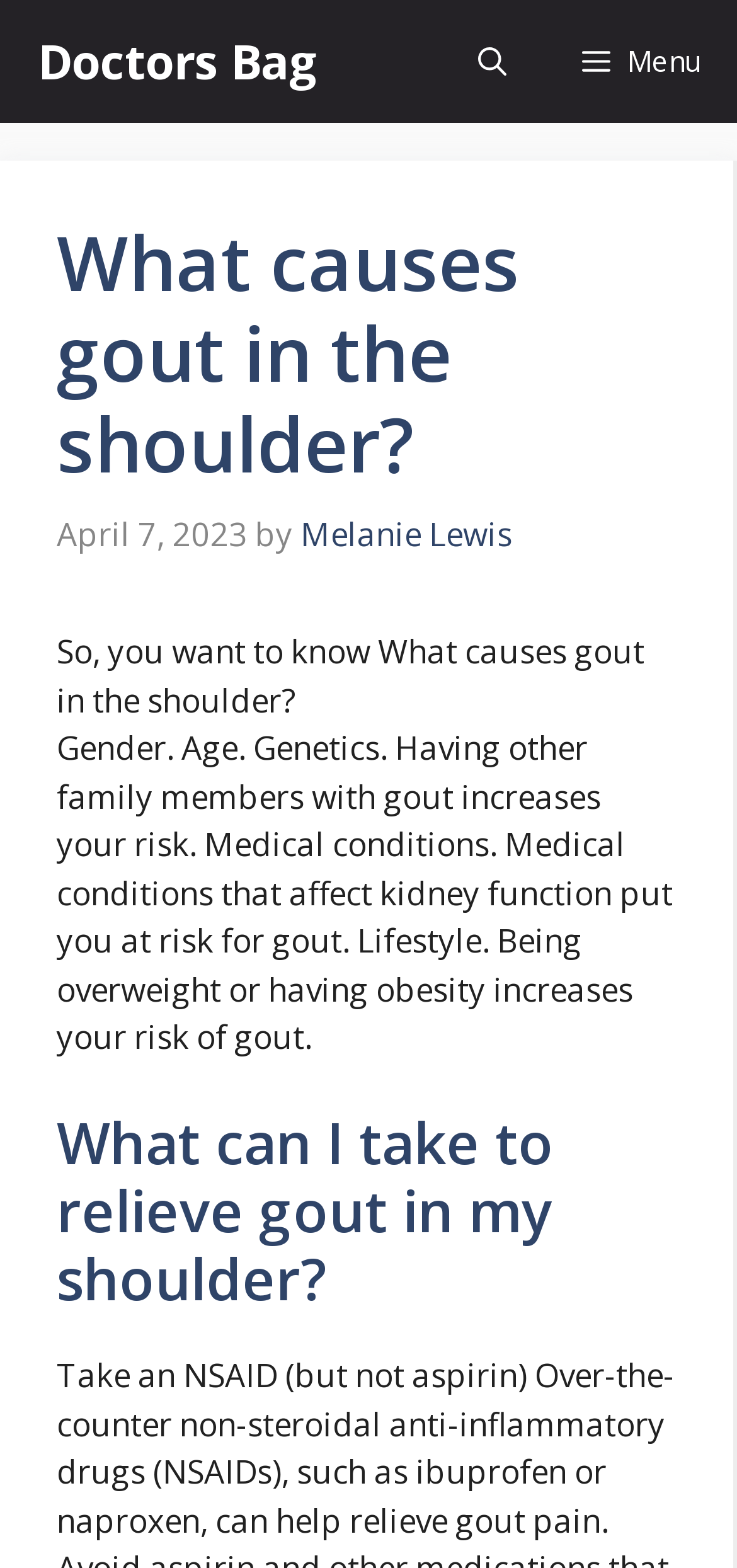Who is the author of the article?
Based on the image, provide a one-word or brief-phrase response.

Melanie Lewis